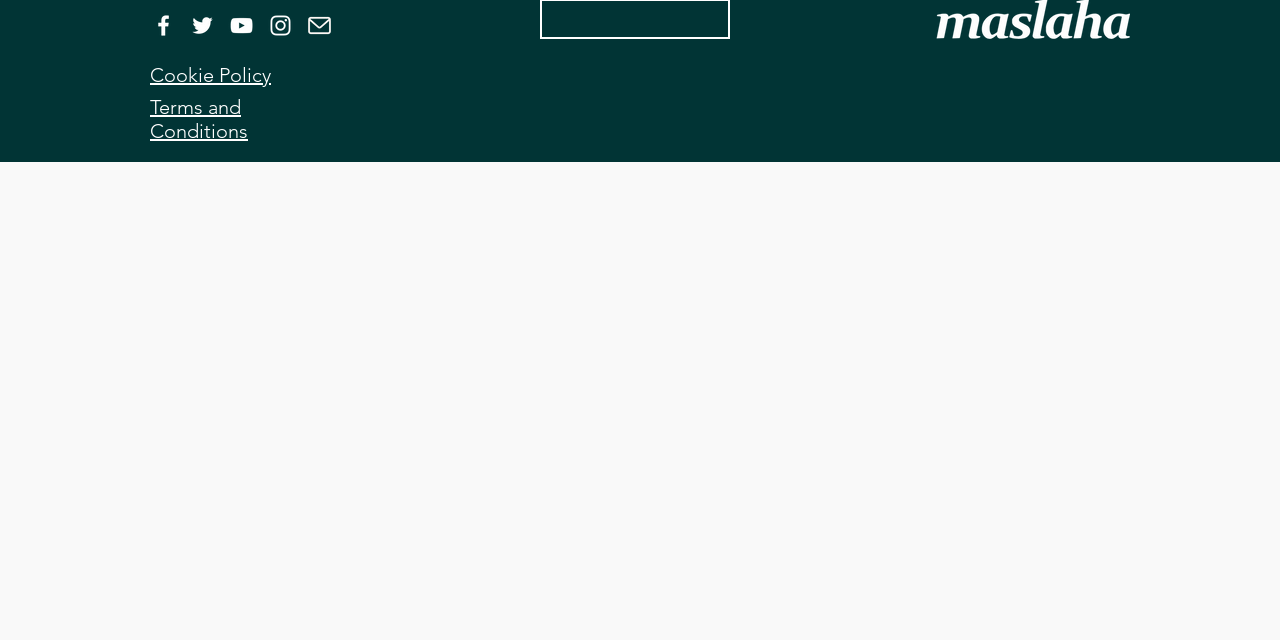Please find the bounding box coordinates in the format (top-left x, top-left y, bottom-right x, bottom-right y) for the given element description. Ensure the coordinates are floating point numbers between 0 and 1. Description: aria-label="White YouTube Icon"

[0.178, 0.019, 0.199, 0.061]